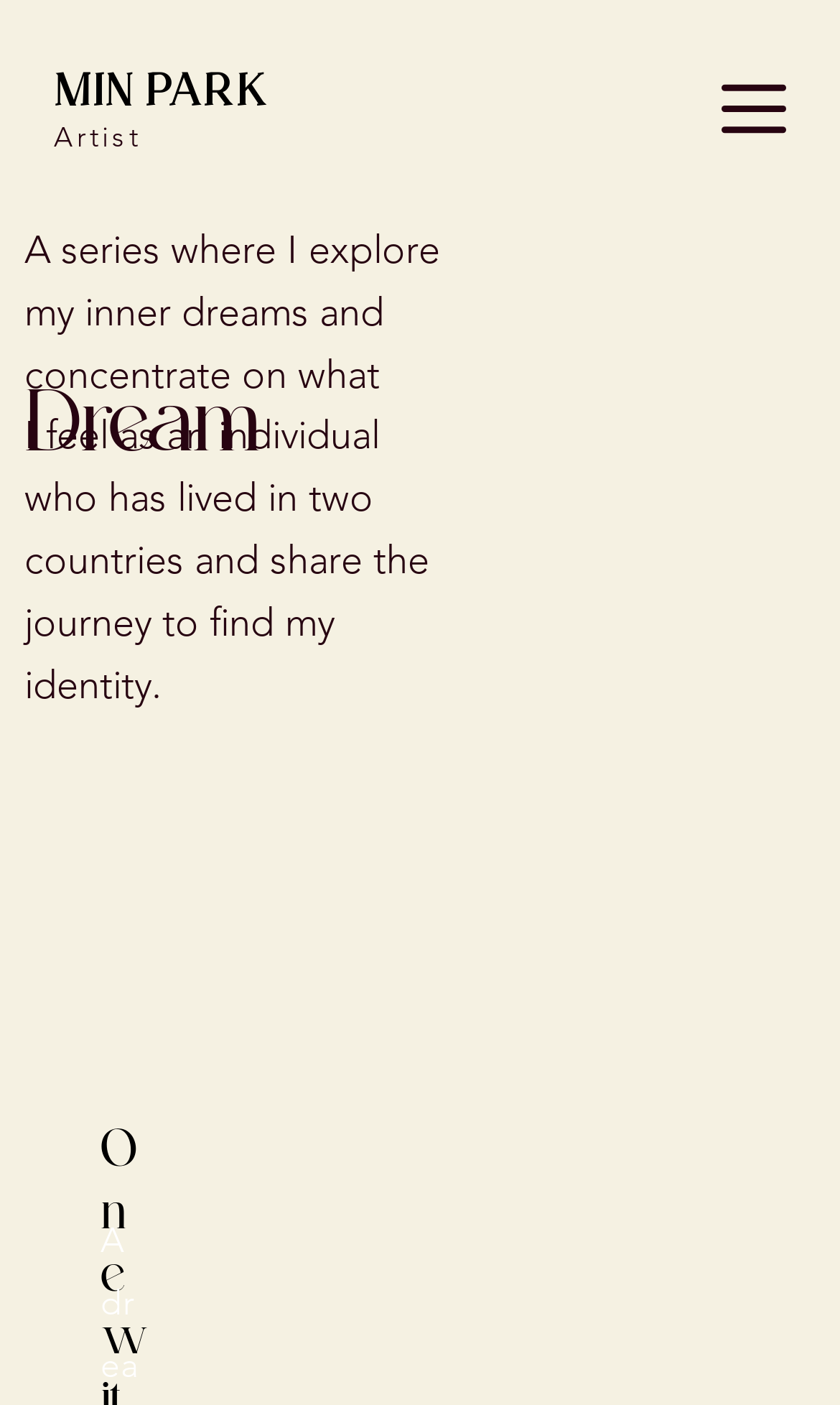Please give a concise answer to this question using a single word or phrase: 
Is the site navigation currently open?

No